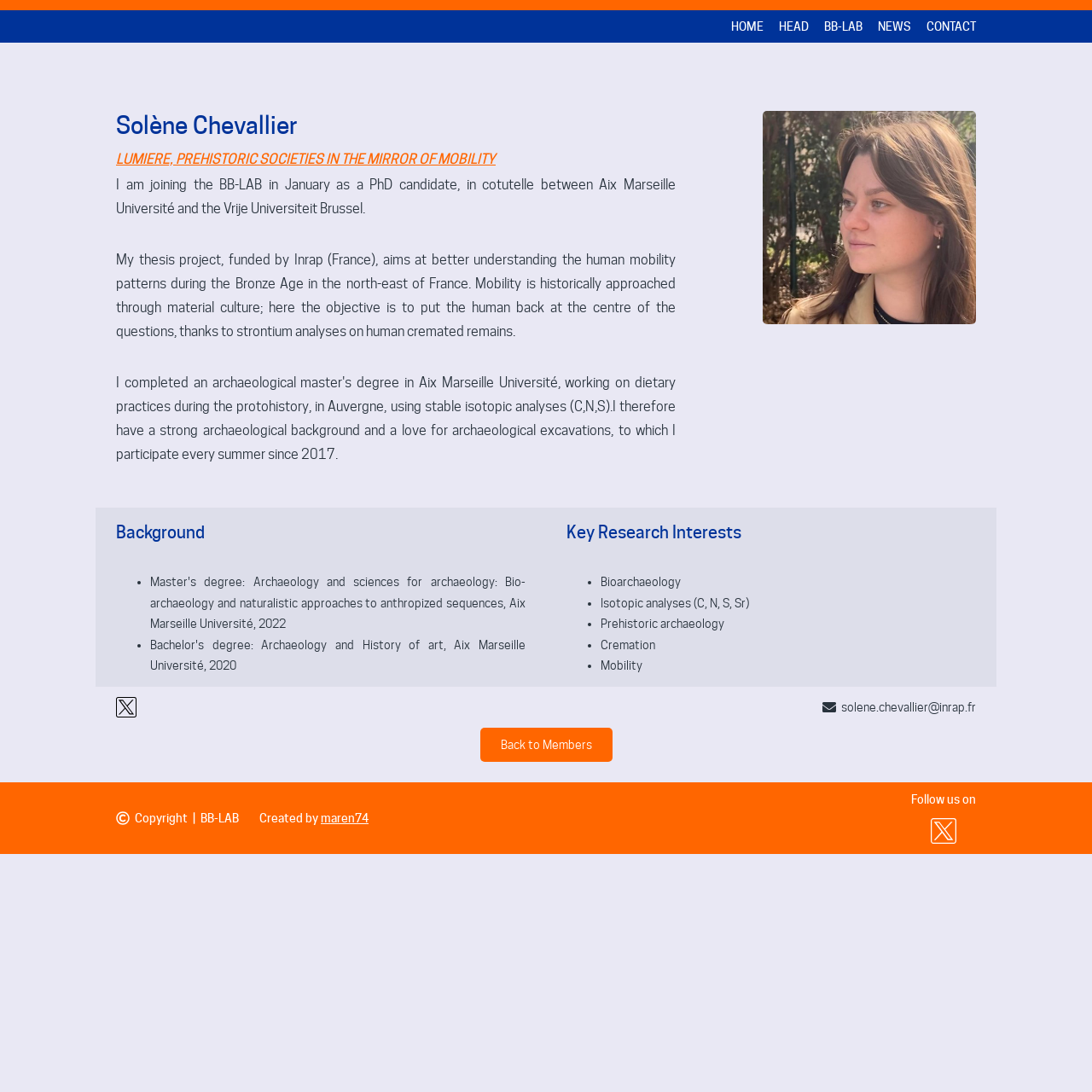Using a single word or phrase, answer the following question: 
What is the title of Solène Chevallier's thesis project?

LUMIERE, PREHISTORIC SOCIETIES IN THE MIRROR OF MOBILITY